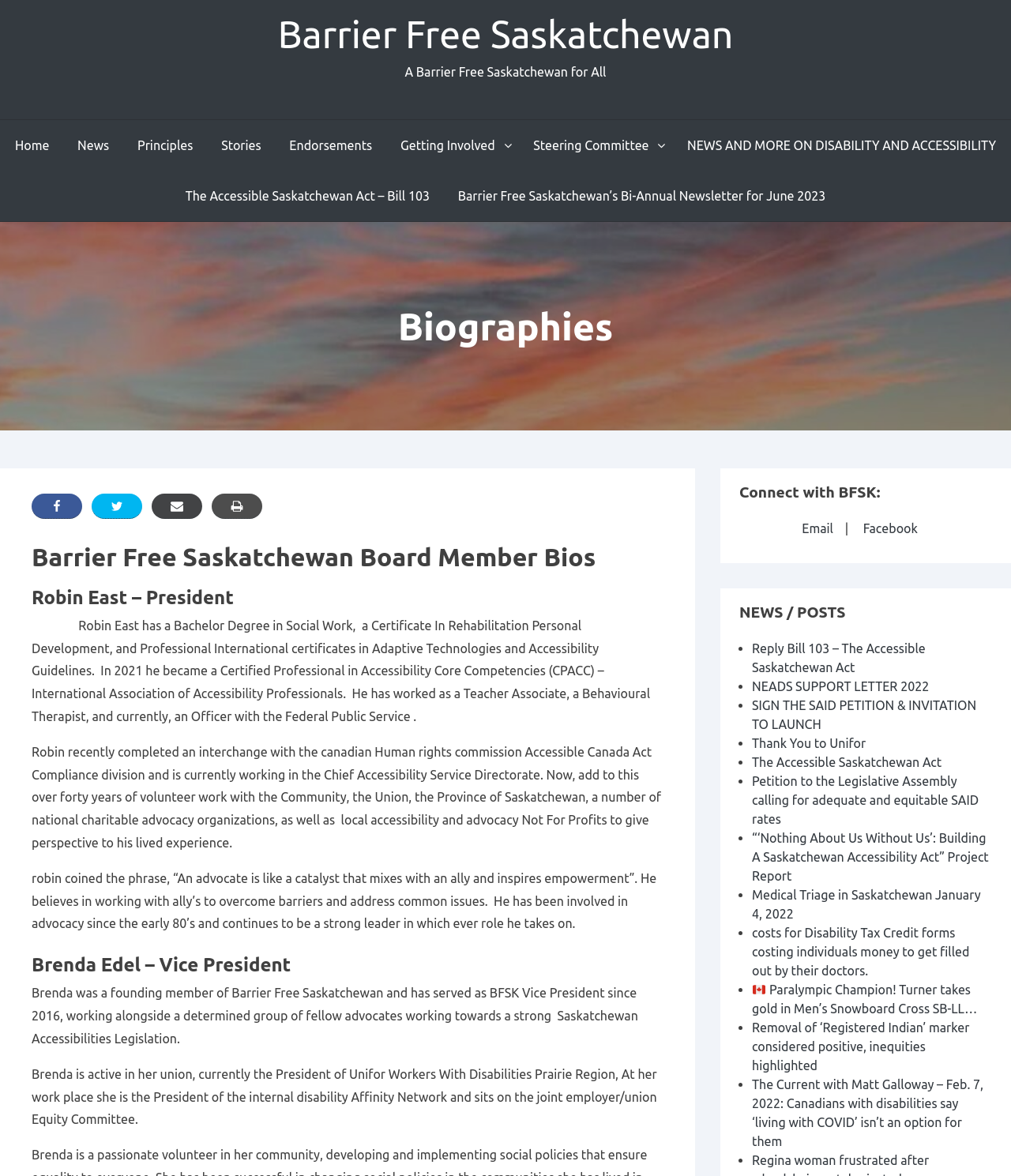Please give a succinct answer to the question in one word or phrase:
What is the topic of the news post with the phrase 'Nothing About Us Without Us'?

Saskatchewan Accessibility Act